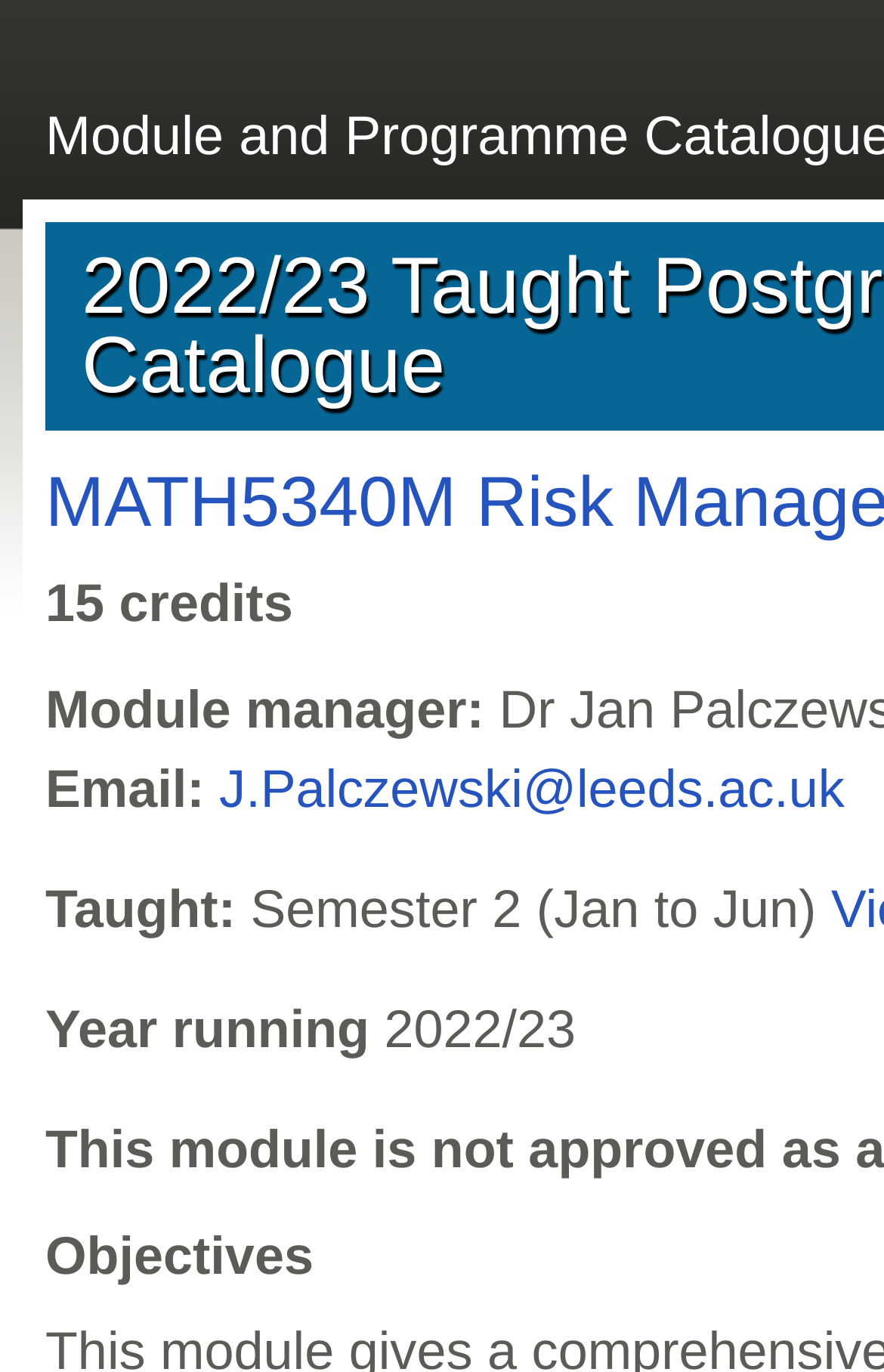Generate the main heading text from the webpage.

2022/23 Taught Postgraduate Module Catalogue